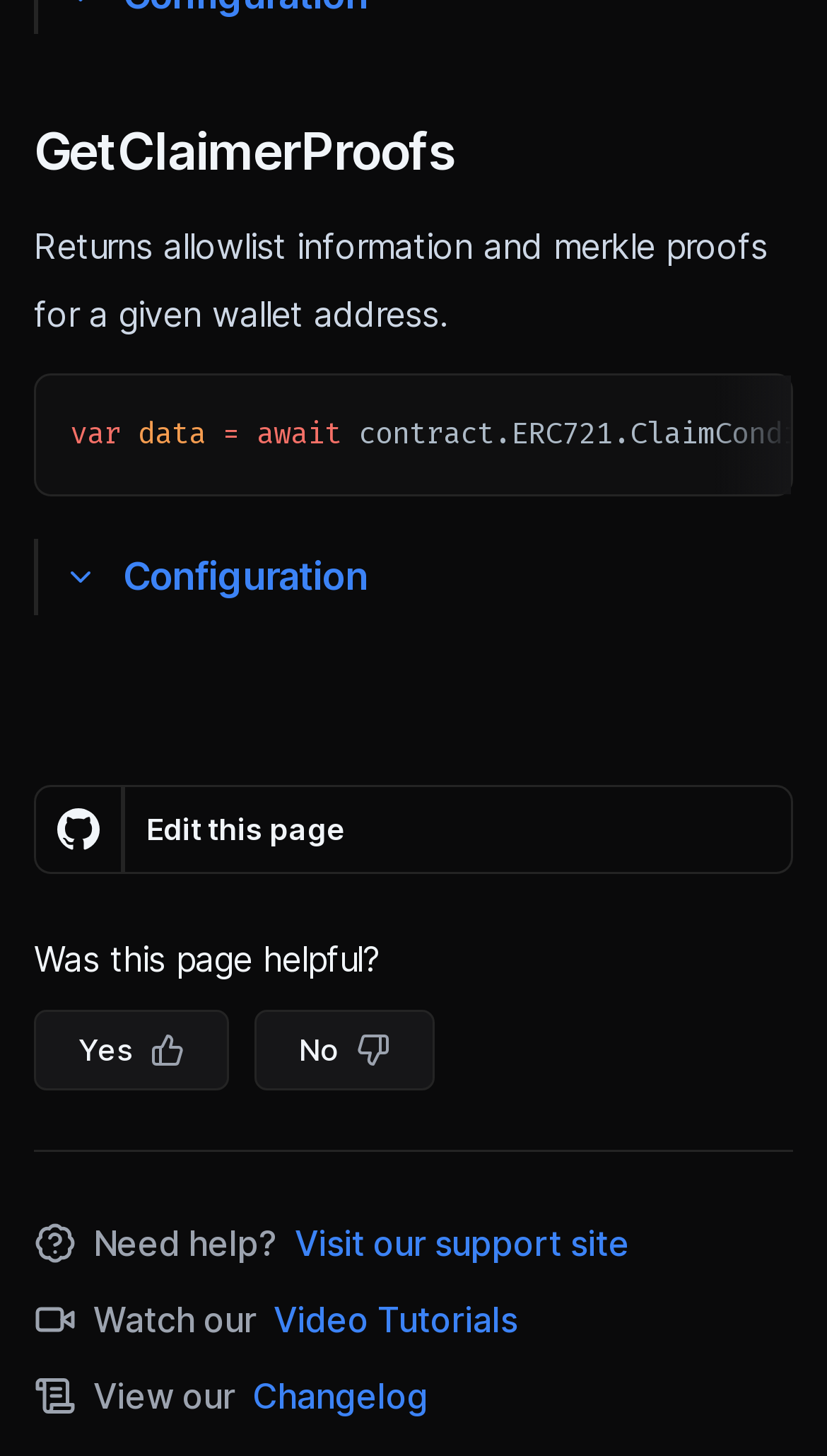Please identify the coordinates of the bounding box that should be clicked to fulfill this instruction: "Click the 'Yes' button".

[0.041, 0.694, 0.277, 0.749]